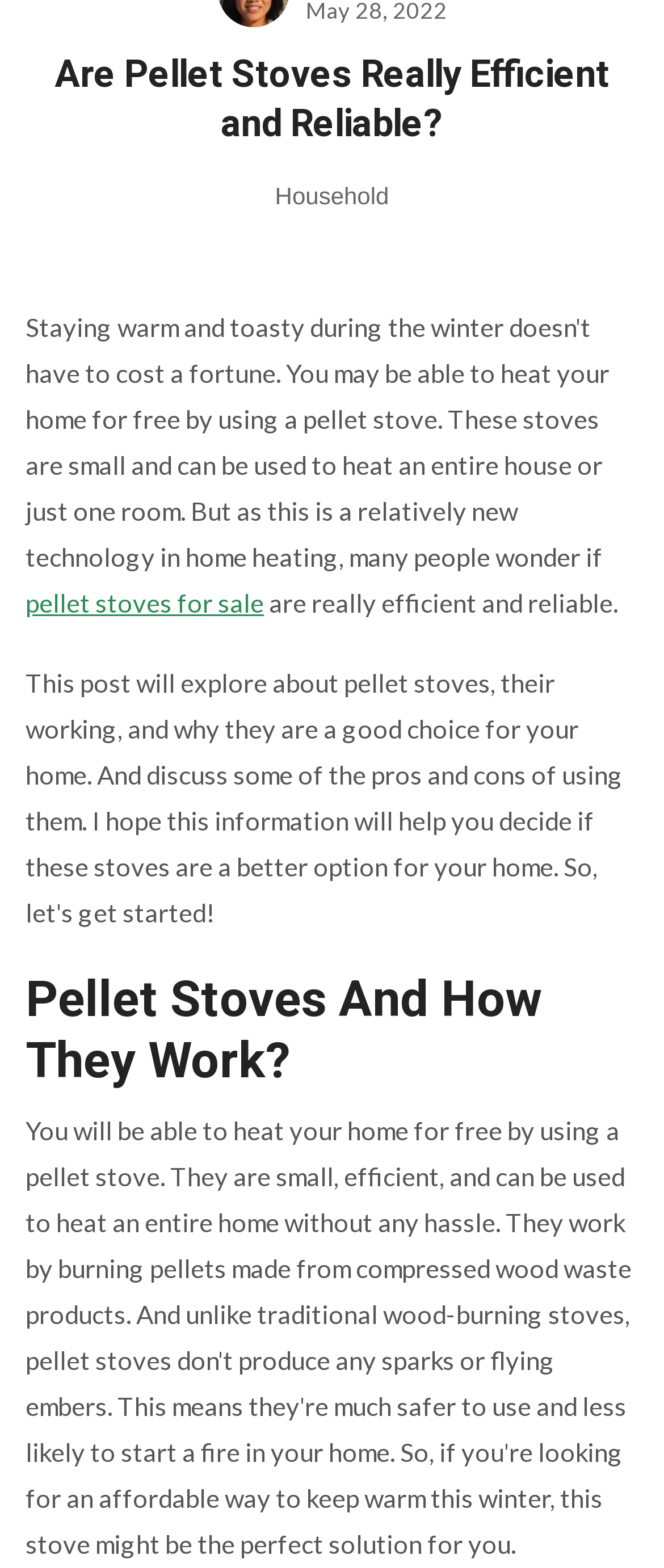Locate the bounding box of the UI element defined by this description: "Household". The coordinates should be given as four float numbers between 0 and 1, formatted as [left, top, right, bottom].

[0.414, 0.116, 0.586, 0.134]